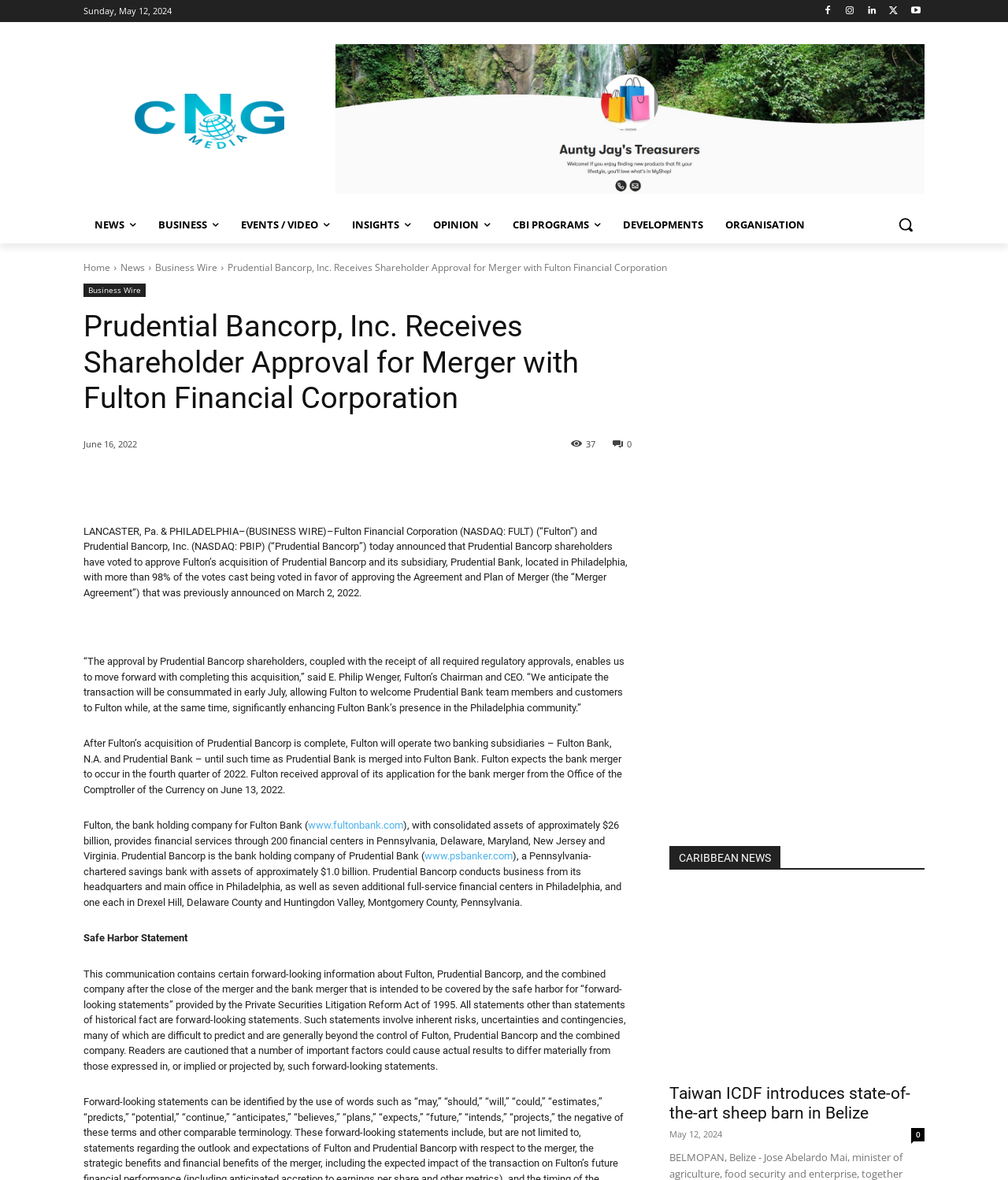Could you locate the bounding box coordinates for the section that should be clicked to accomplish this task: "Share the article".

[0.122, 0.406, 0.147, 0.416]